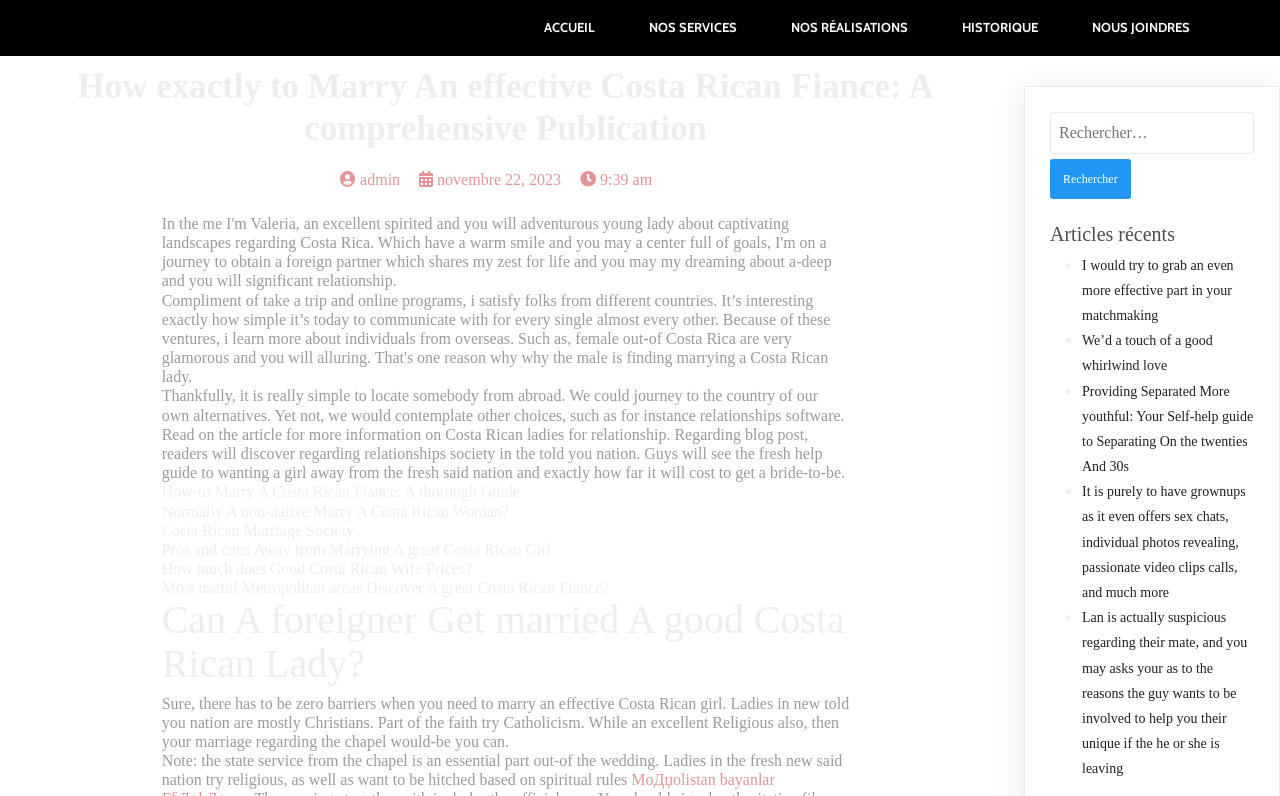Determine the bounding box coordinates for the UI element matching this description: "admin".

[0.266, 0.214, 0.313, 0.236]